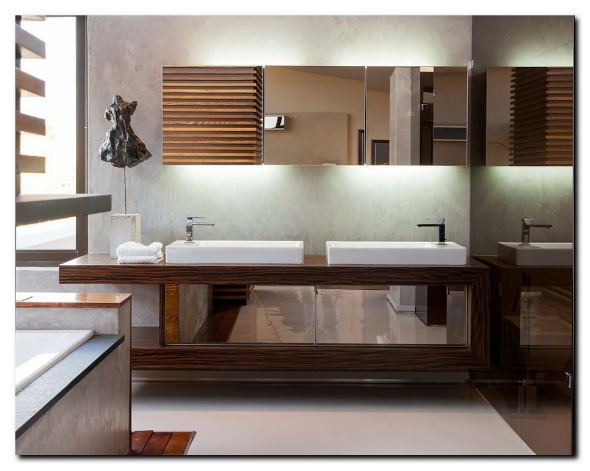What type of flooring is used in the bathroom?
Using the image, provide a detailed and thorough answer to the question.

The caption describes the flooring as polished, which suggests that the flooring has a shiny and reflective surface, adding to the overall modern aesthetic of the bathroom.